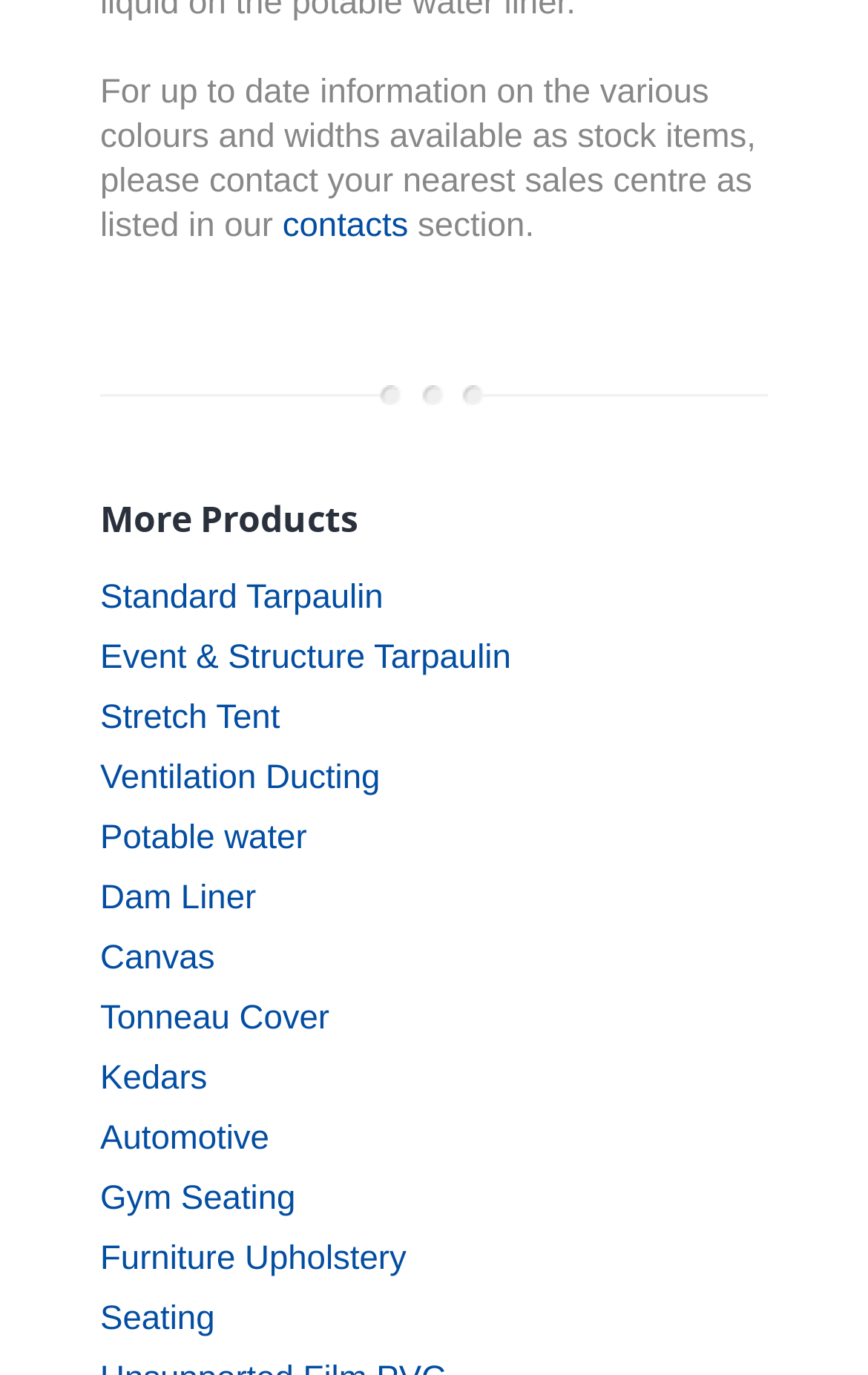Locate the UI element described by Event & Structure Tarpaulin and provide its bounding box coordinates. Use the format (top-left x, top-left y, bottom-right x, bottom-right y) with all values as floating point numbers between 0 and 1.

[0.115, 0.465, 0.589, 0.492]